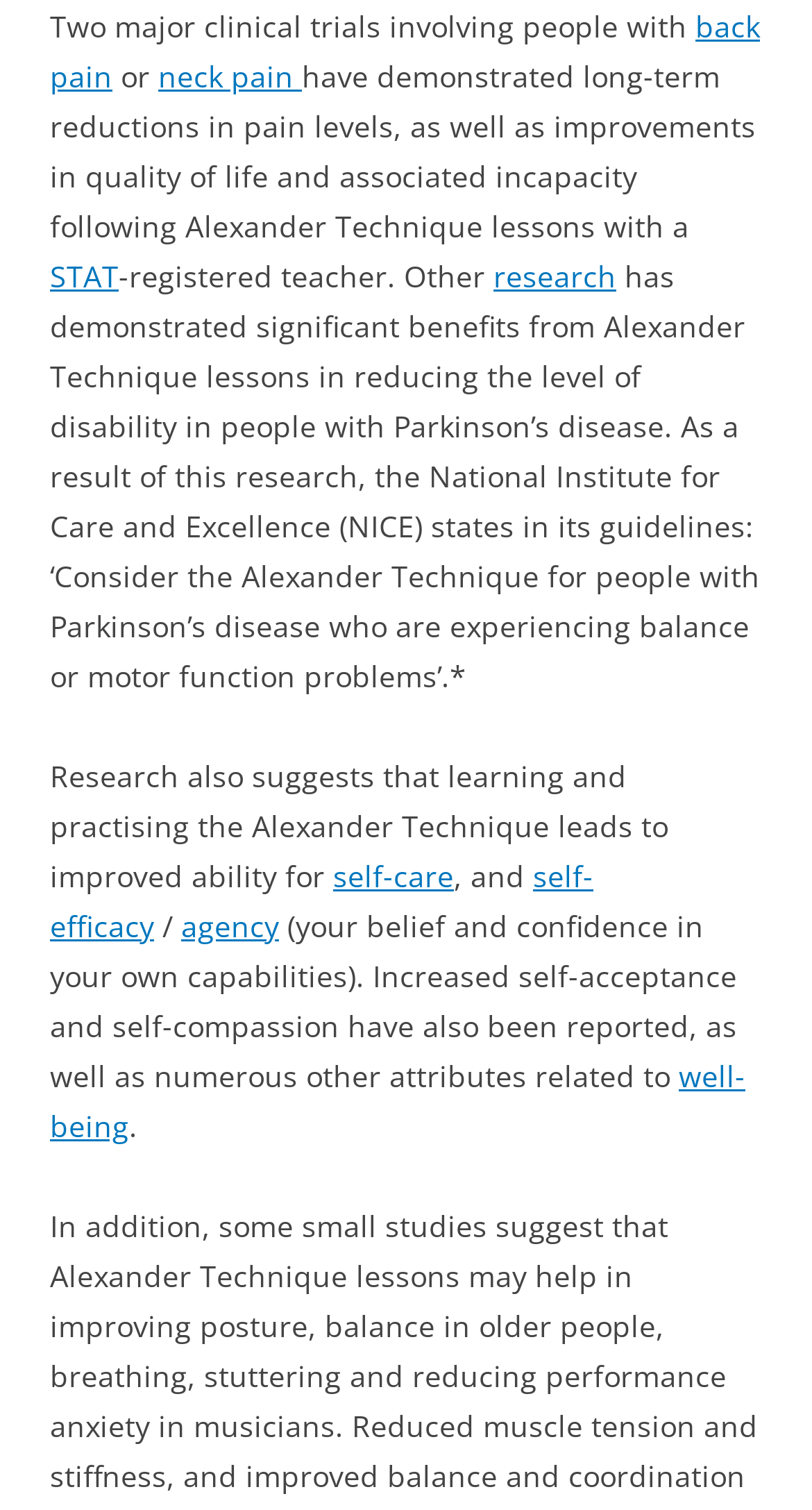Look at the image and write a detailed answer to the question: 
What is improved by learning and practising the Alexander Technique?

The webpage states that learning and practising the Alexander Technique leads to improved ability for self-care and self-efficacy, as mentioned in the sentence 'Research also suggests that learning and practising the Alexander Technique leads to improved ability for self-care and self-efficacy'.